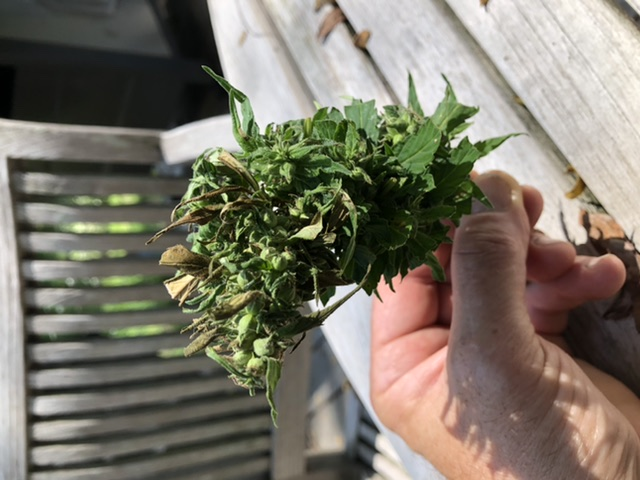What issue is suggested by the discolored foliage?
Please provide an in-depth and detailed response to the question.

The discolored and wilted foliage suggests potential issues with bud rot, which is a common problem in cannabis cultivation that can be identified by examining the plant's leaves.